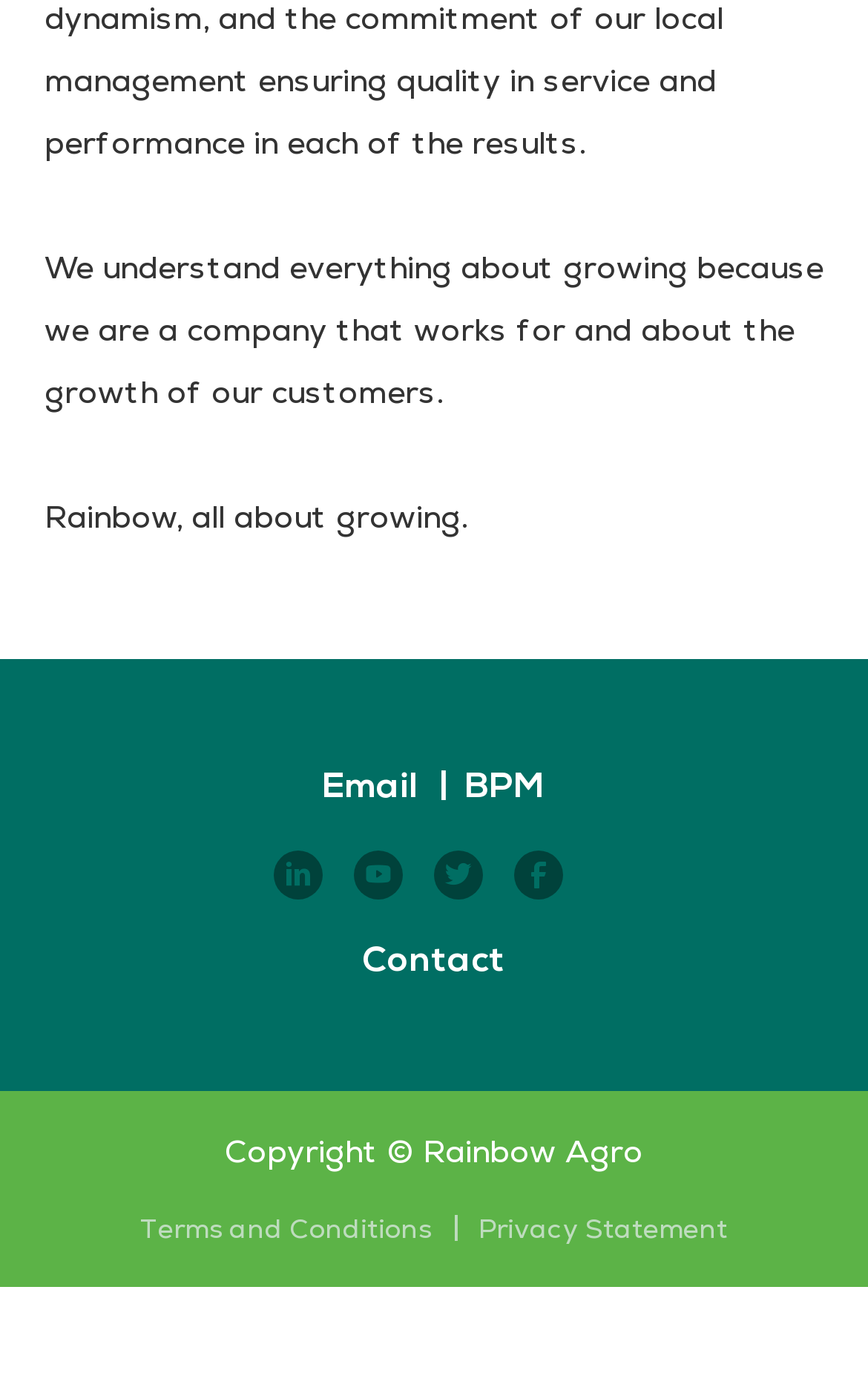Please provide the bounding box coordinates for the element that needs to be clicked to perform the following instruction: "View Terms and Conditions". The coordinates should be given as four float numbers between 0 and 1, i.e., [left, top, right, bottom].

[0.162, 0.88, 0.497, 0.906]